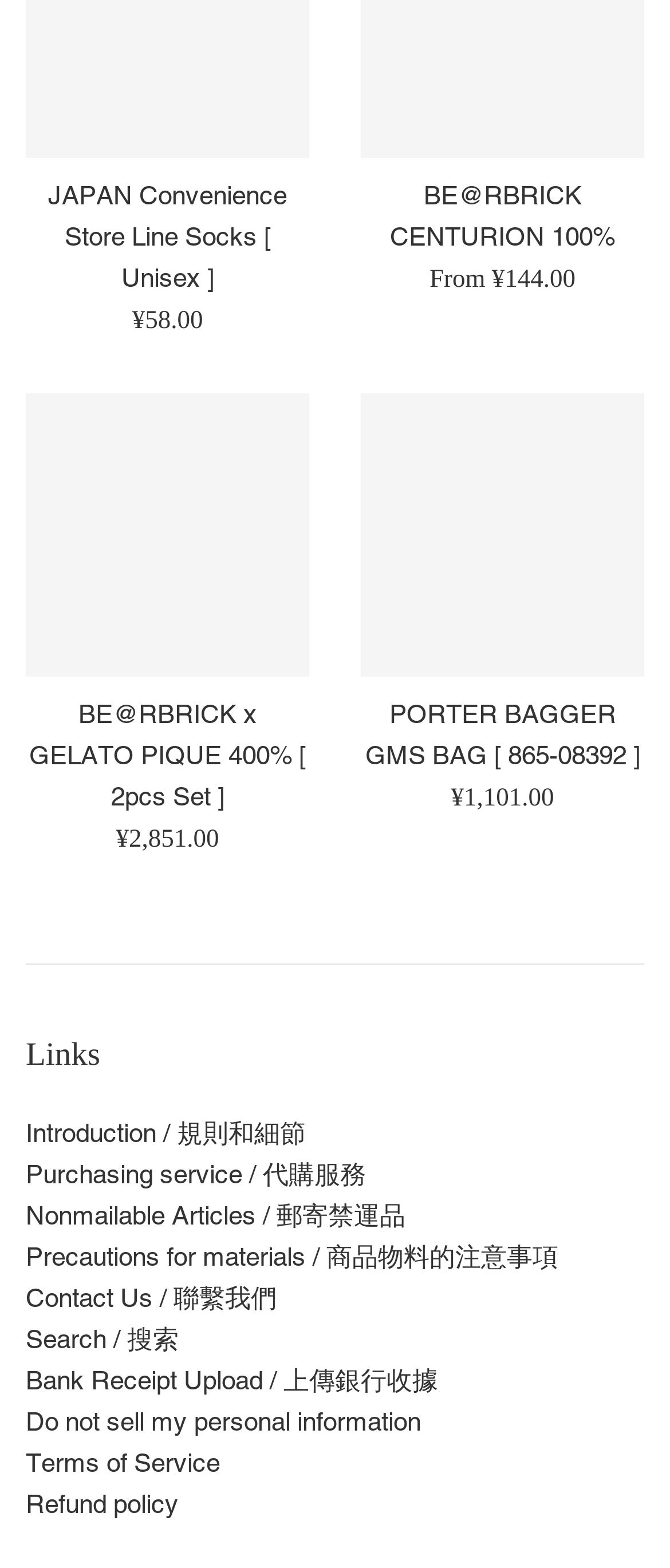Identify the bounding box coordinates for the element that needs to be clicked to fulfill this instruction: "View JAPAN Convenience Store Line Socks". Provide the coordinates in the format of four float numbers between 0 and 1: [left, top, right, bottom].

[0.072, 0.115, 0.428, 0.187]